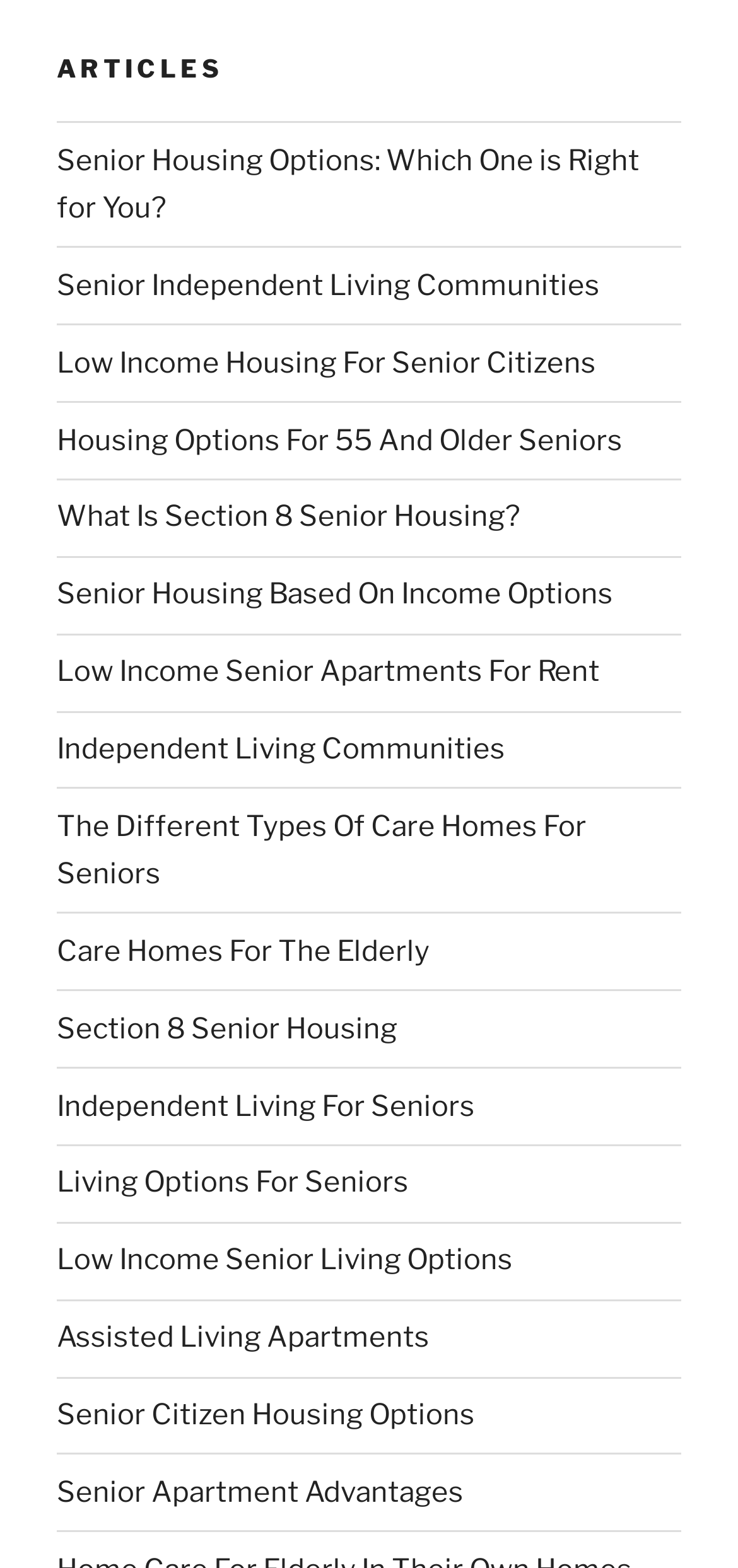Determine the bounding box for the described HTML element: "Apple MacBook Pro". Ensure the coordinates are four float numbers between 0 and 1 in the format [left, top, right, bottom].

None